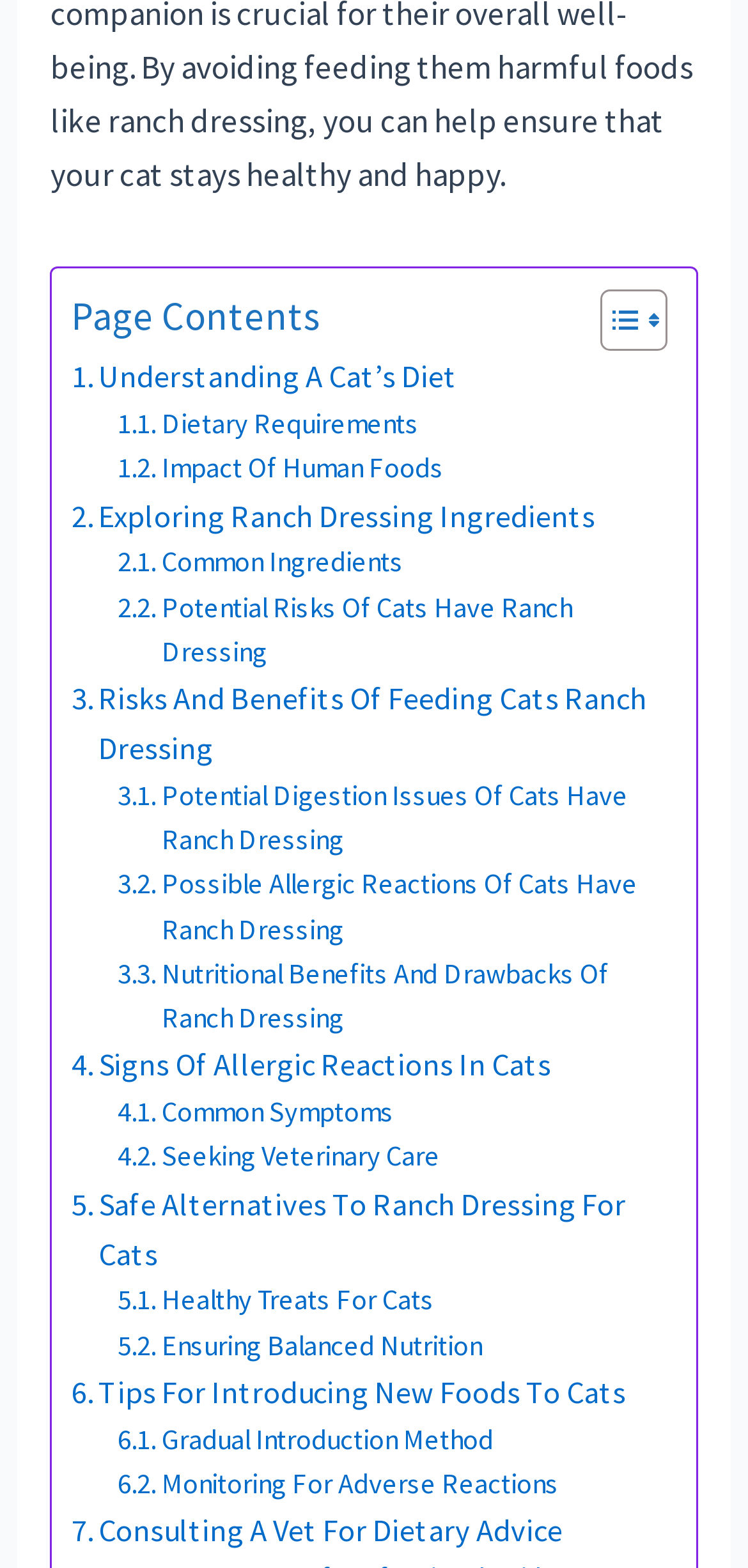Specify the bounding box coordinates of the region I need to click to perform the following instruction: "Learn about 'Safe Alternatives To Ranch Dressing For Cats'". The coordinates must be four float numbers in the range of 0 to 1, i.e., [left, top, right, bottom].

[0.095, 0.753, 0.879, 0.816]